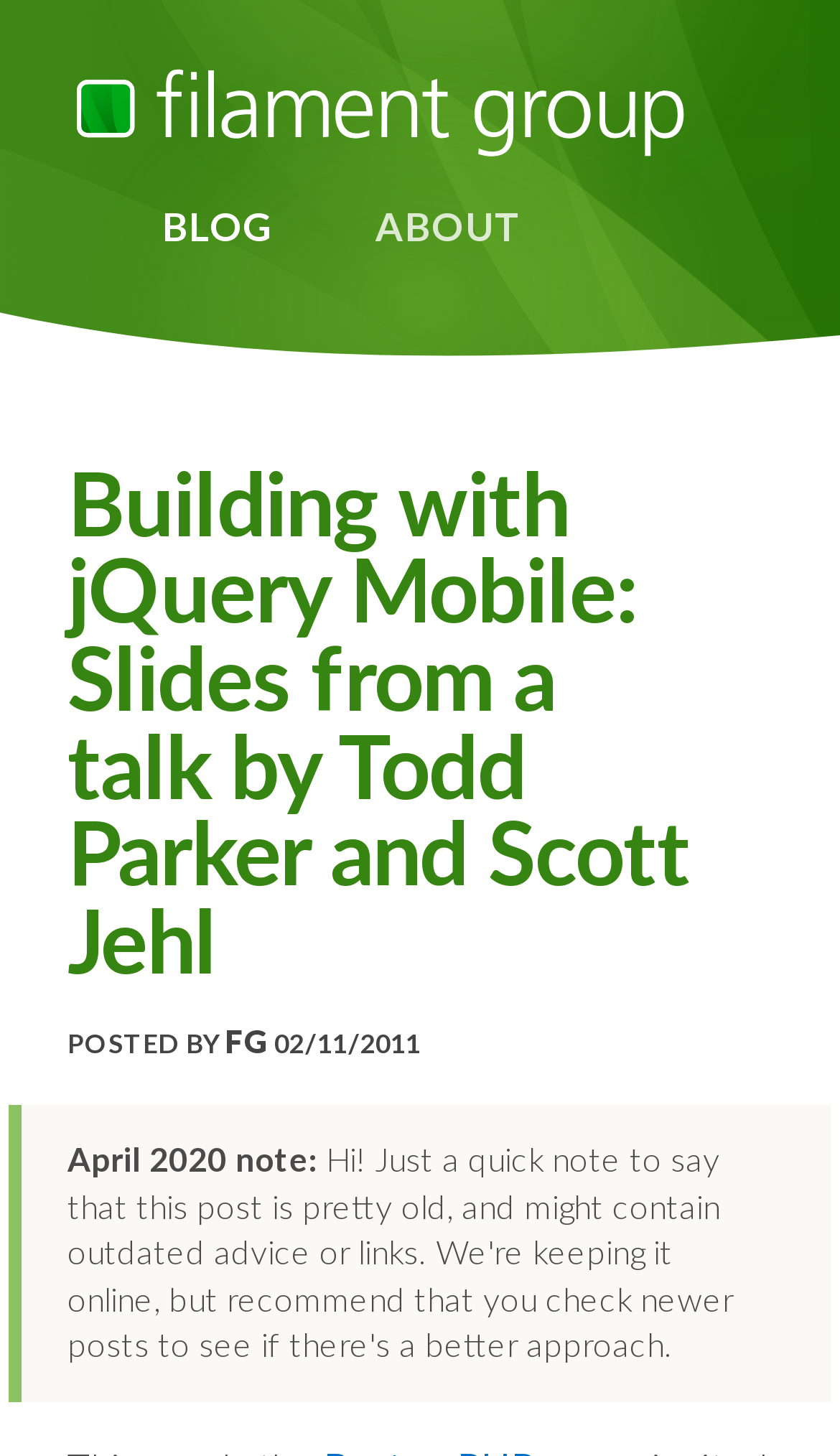Determine the primary headline of the webpage.

Building with jQuery Mobile: Slides from a talk by Todd Parker and Scott Jehl